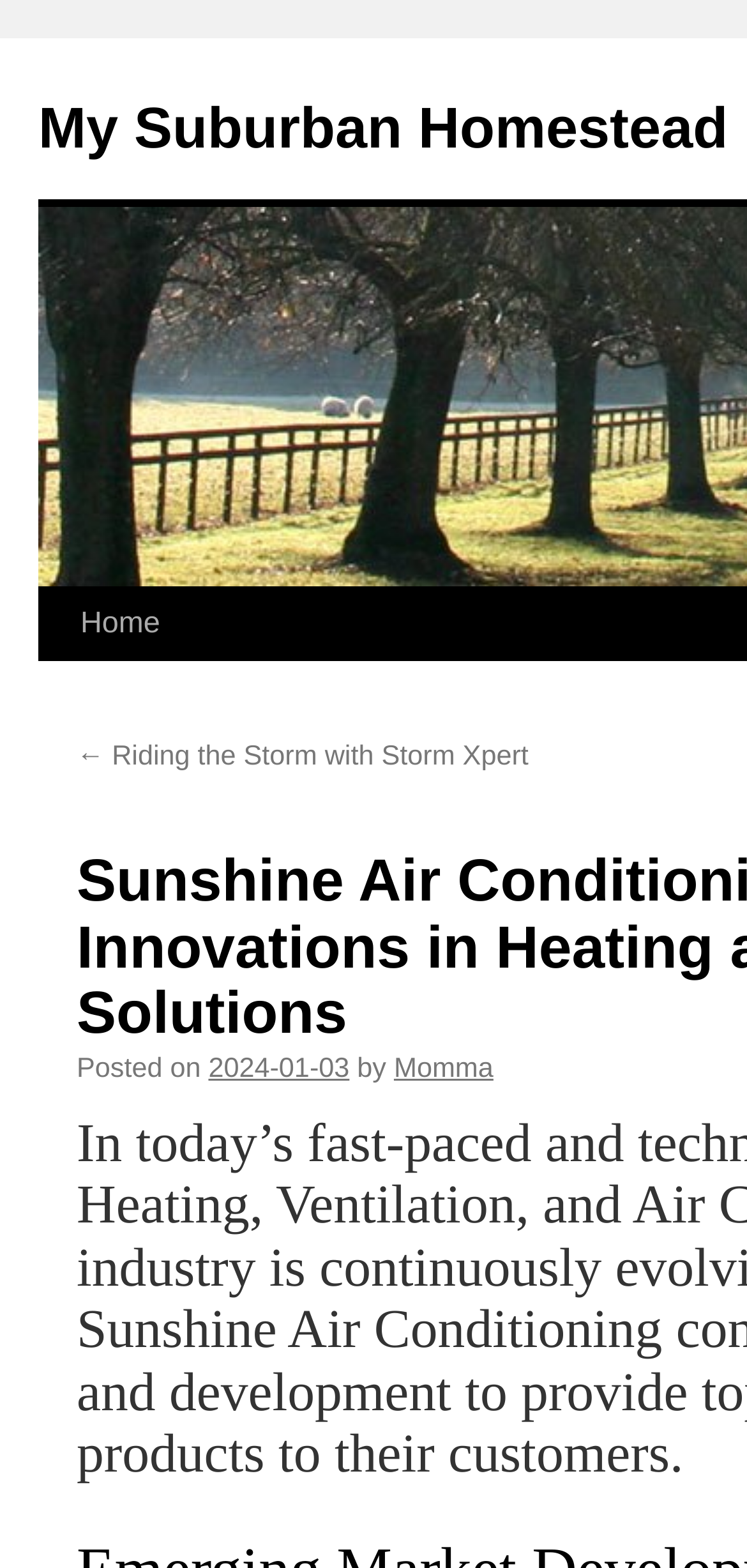Answer the question below in one word or phrase:
What is the name of the website?

My Suburban Homestead